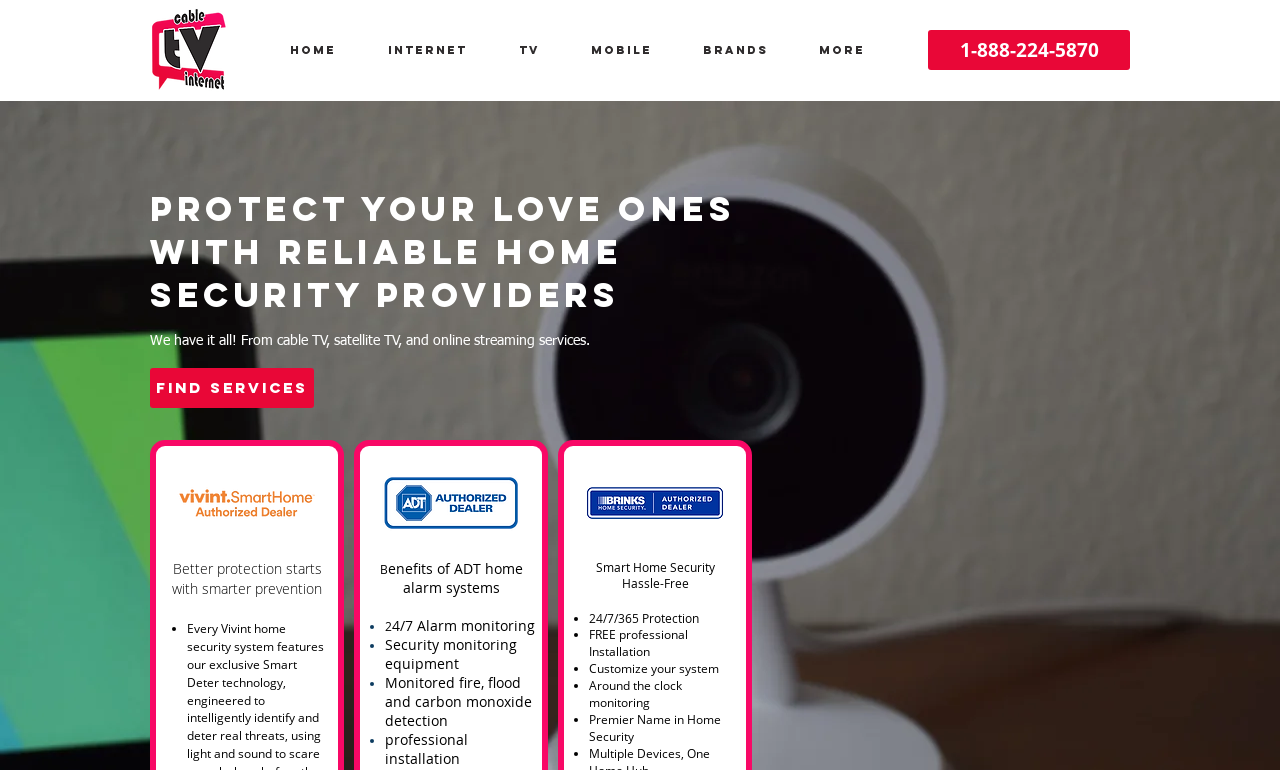What is the phone number on the webpage? Analyze the screenshot and reply with just one word or a short phrase.

1-888-224-5870